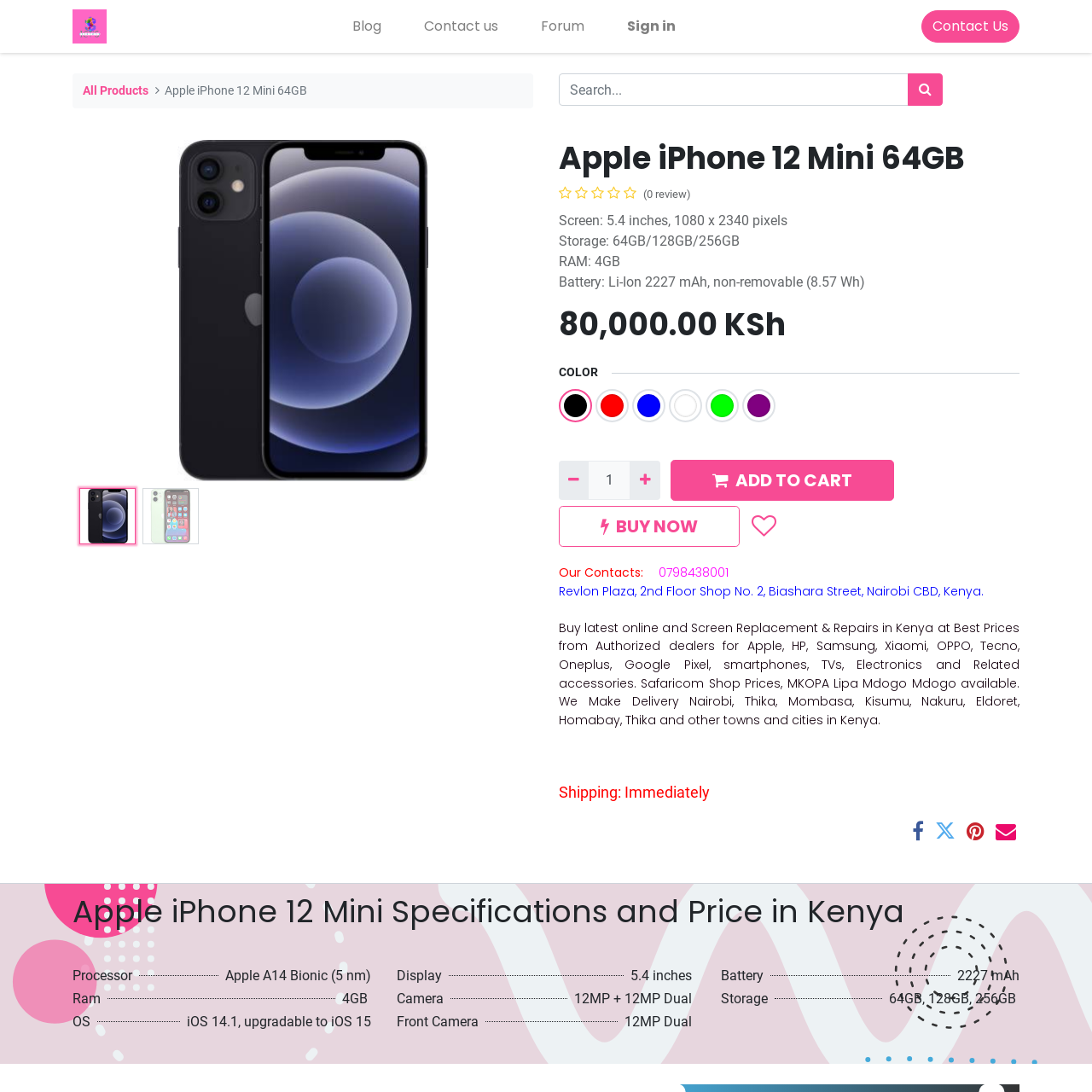Identify the bounding box coordinates of the element to click to follow this instruction: 'View product details'. Ensure the coordinates are four float values between 0 and 1, provided as [left, top, right, bottom].

[0.151, 0.076, 0.281, 0.09]